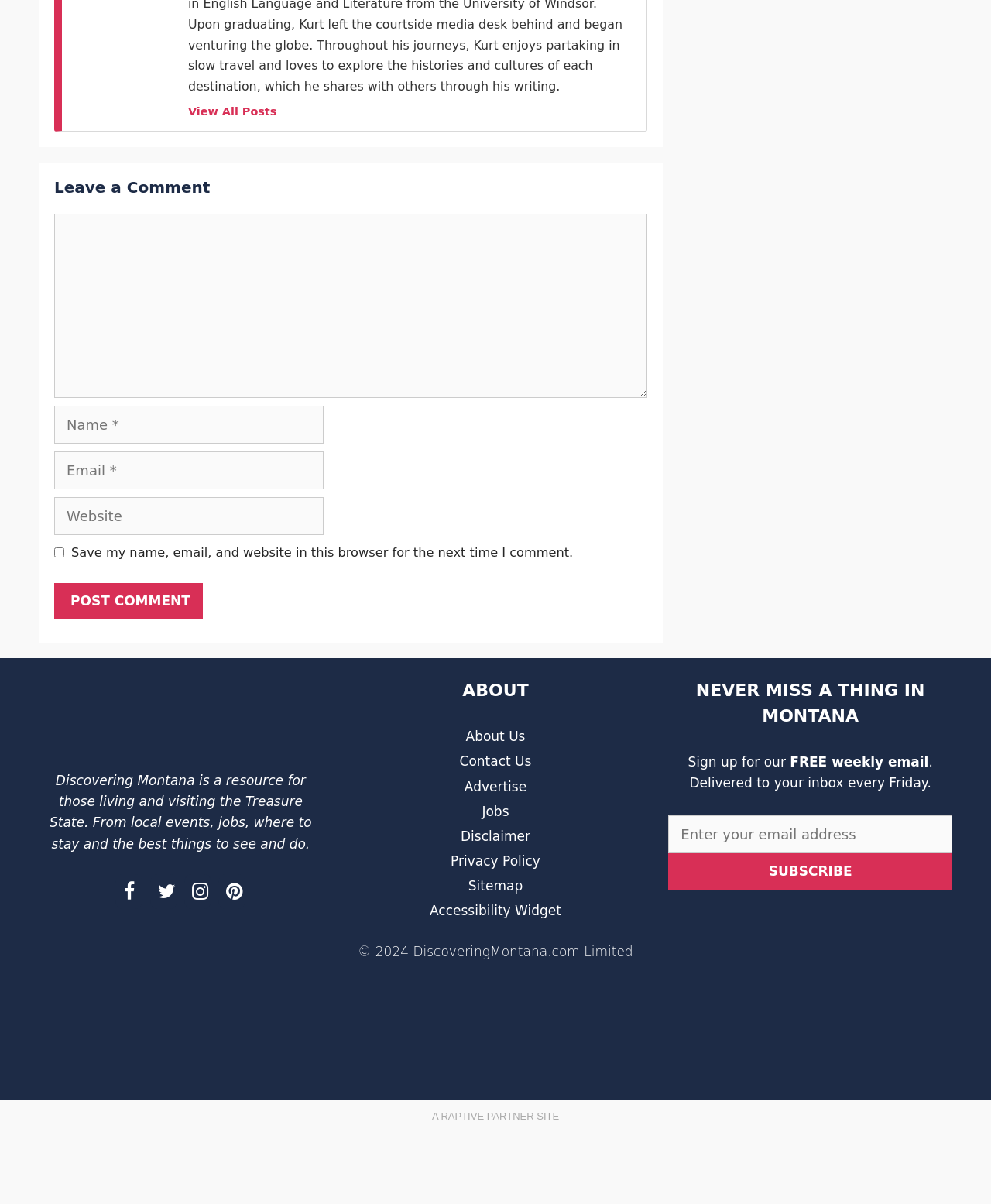What can users do in the comment section?
Using the image, respond with a single word or phrase.

Leave a comment